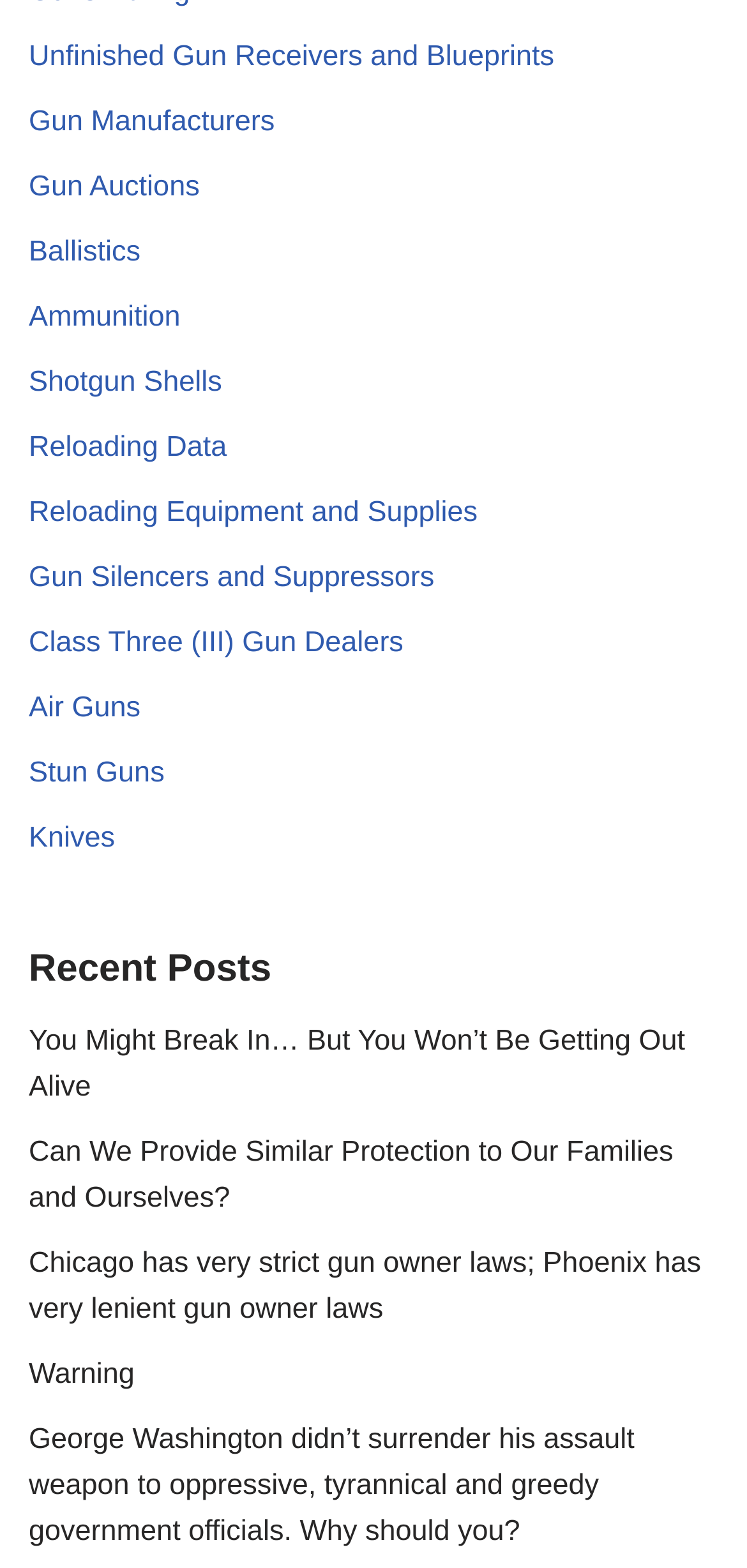Identify the bounding box coordinates for the UI element described as: "Gun Silencers and Suppressors".

[0.038, 0.357, 0.581, 0.378]